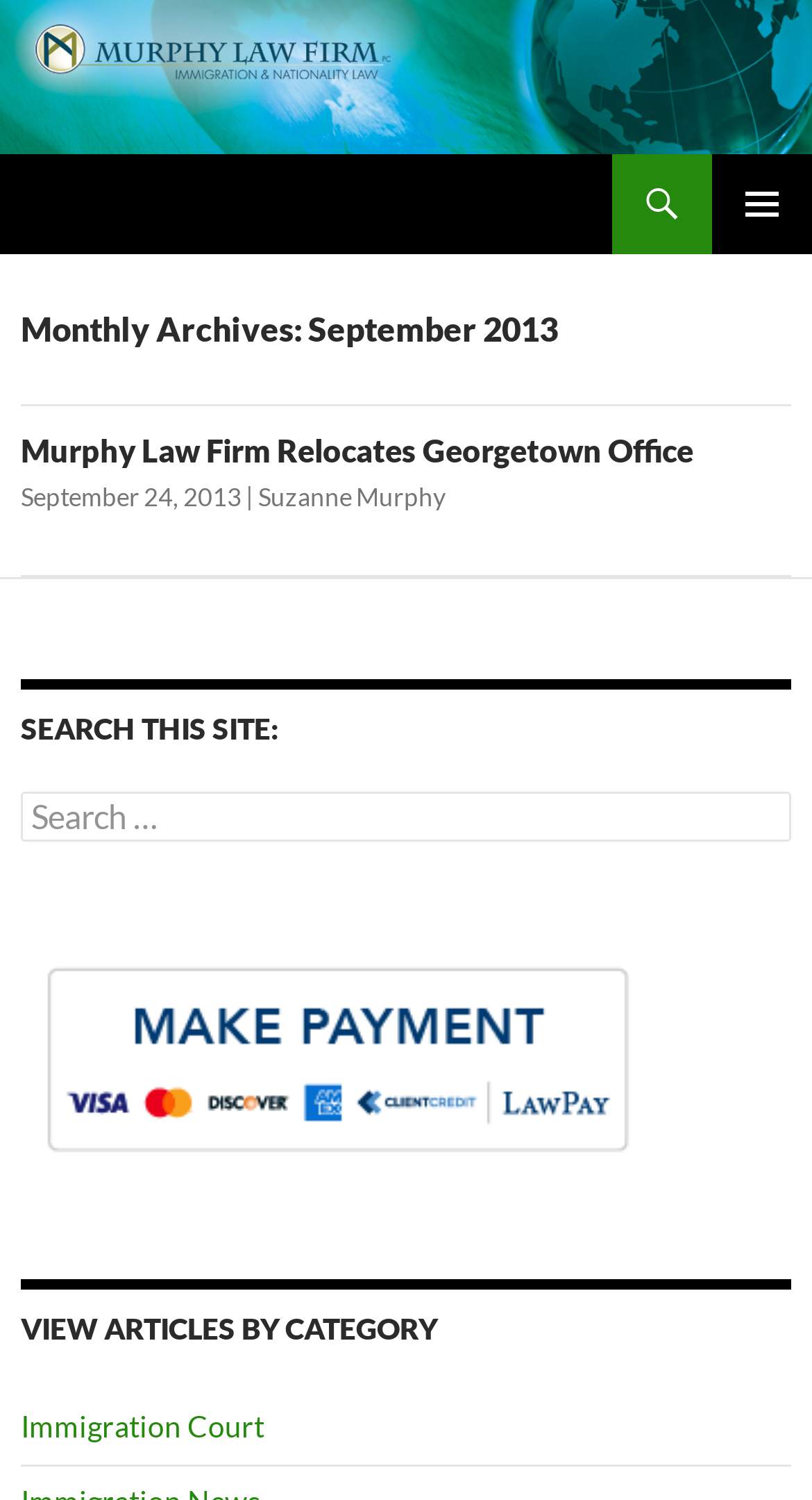Please provide the bounding box coordinates for the element that needs to be clicked to perform the instruction: "Make a monthly payment". The coordinates must consist of four float numbers between 0 and 1, formatted as [left, top, right, bottom].

[0.026, 0.762, 0.808, 0.785]